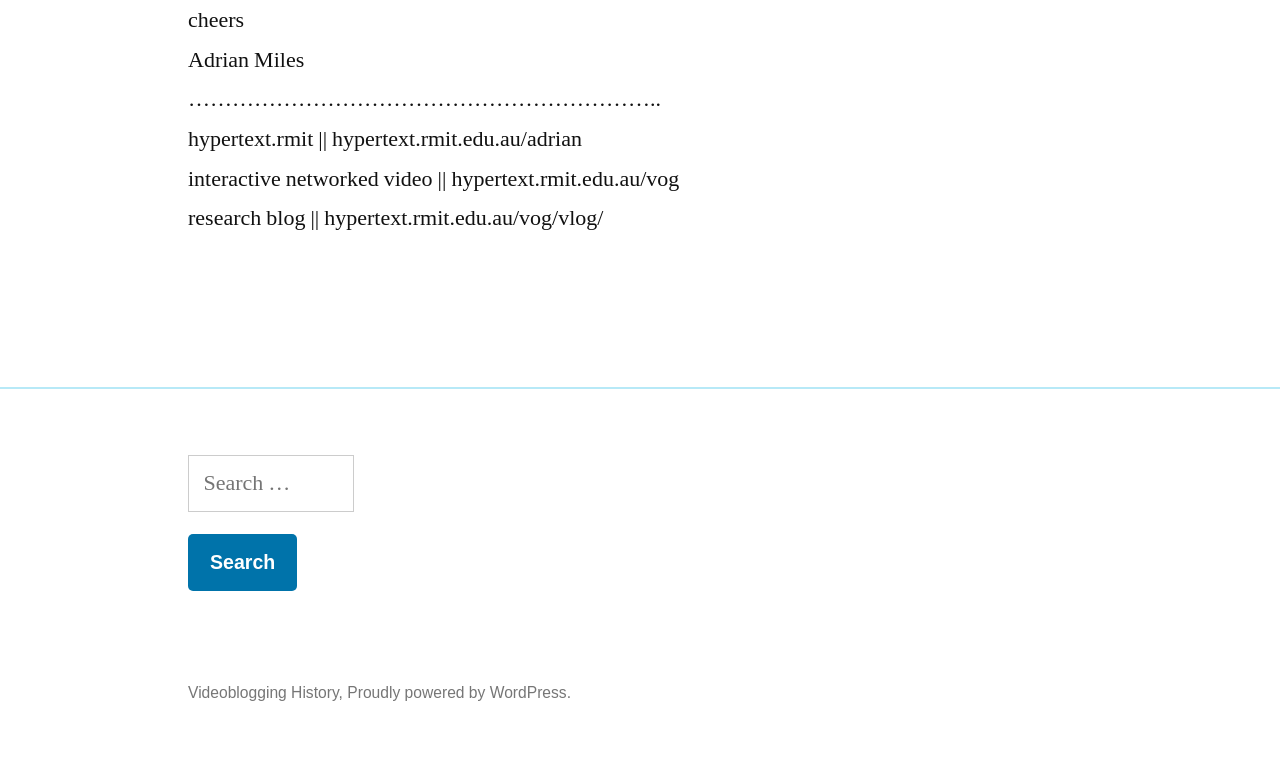What is the purpose of the search box?
Answer the question with a single word or phrase, referring to the image.

To search the website